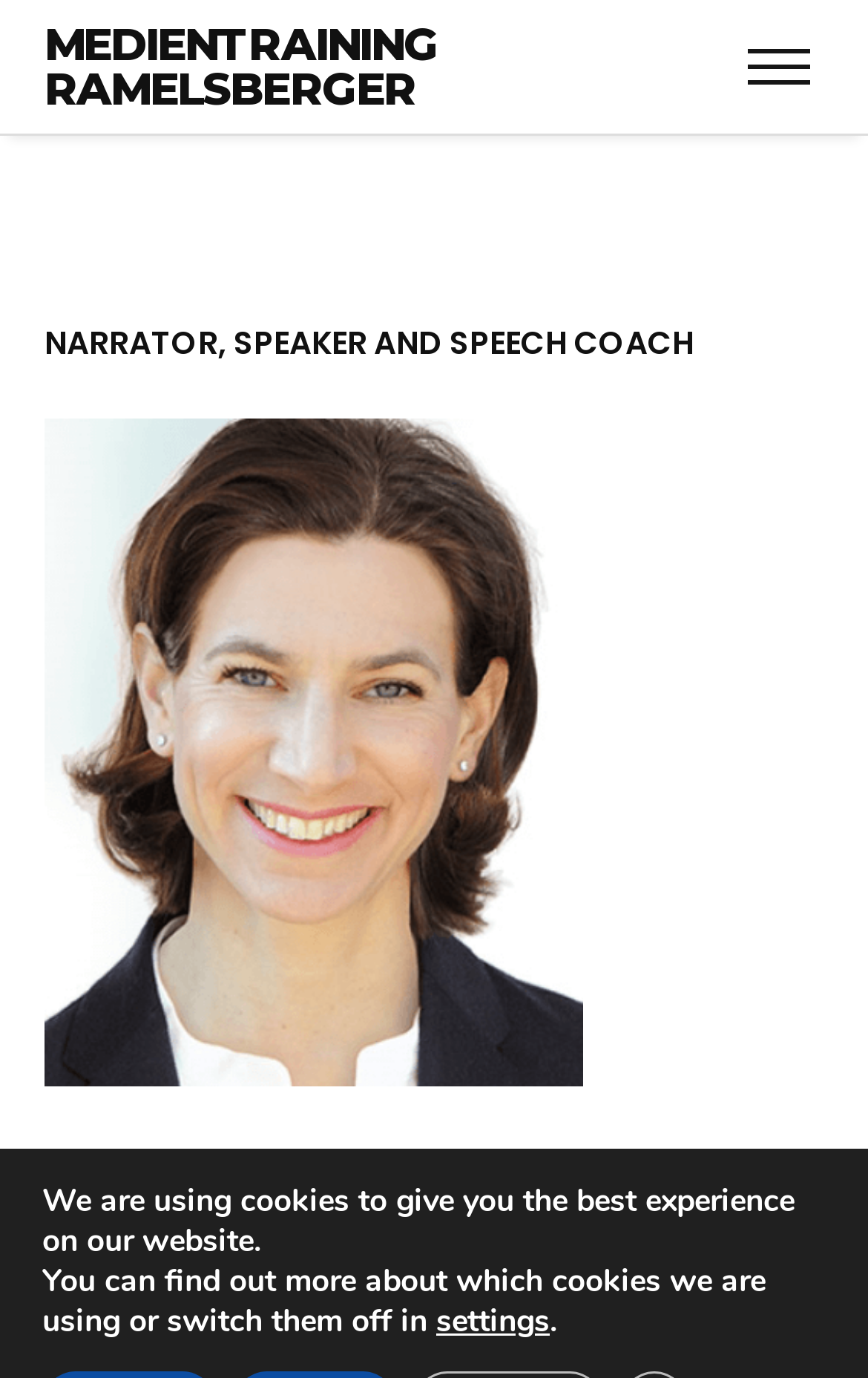Highlight the bounding box of the UI element that corresponds to this description: "Medientraining Ramelsberger".

[0.051, 0.013, 0.504, 0.084]